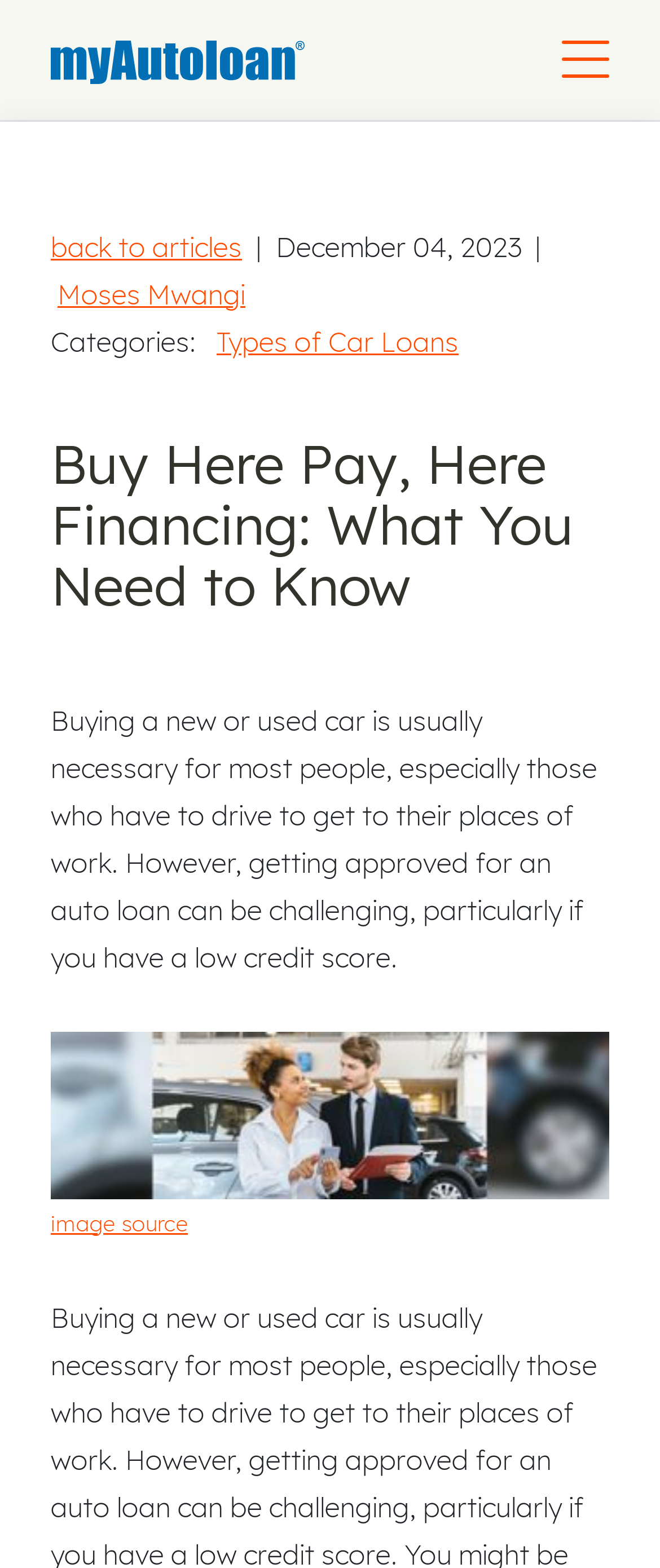What is the category of the article?
Please provide a comprehensive answer based on the visual information in the image.

The category of the article is mentioned below the date, and it is a link with the text 'Types of Car Loans'.